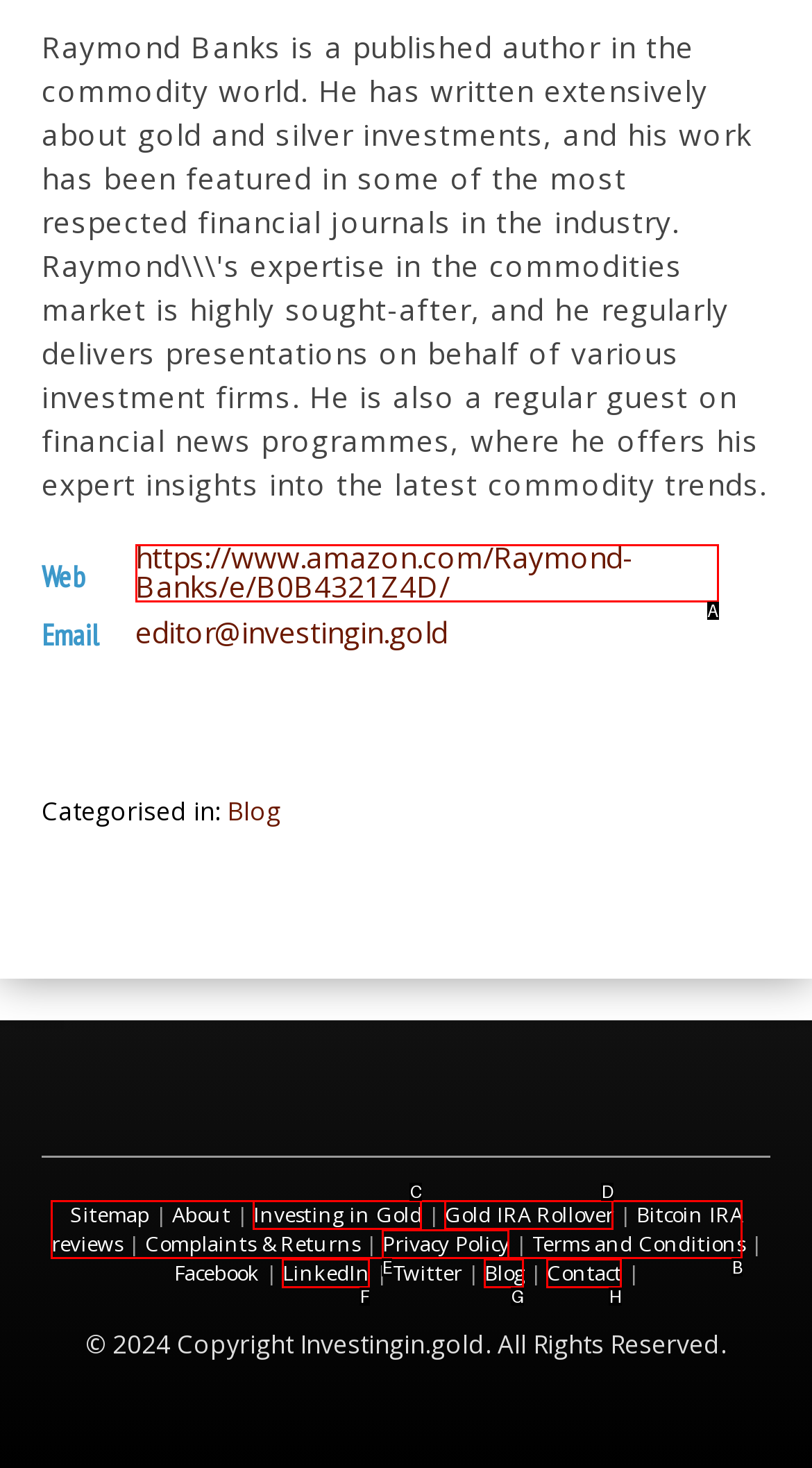Show which HTML element I need to click to perform this task: Visit the author's Amazon page Answer with the letter of the correct choice.

A